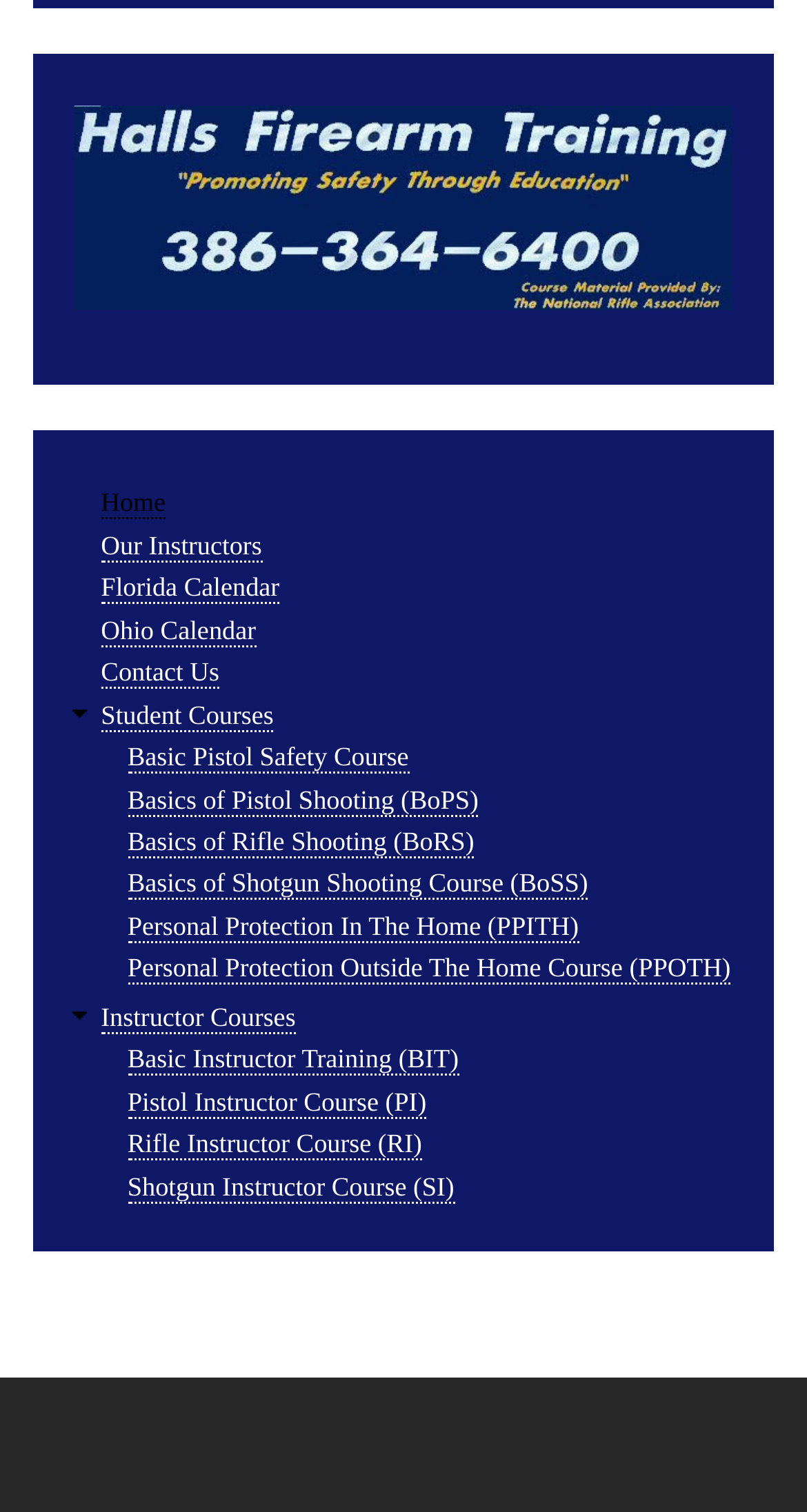Please give a short response to the question using one word or a phrase:
What is the last link under 'Student Courses'?

Personal Protection Outside The Home Course (PPOTH)